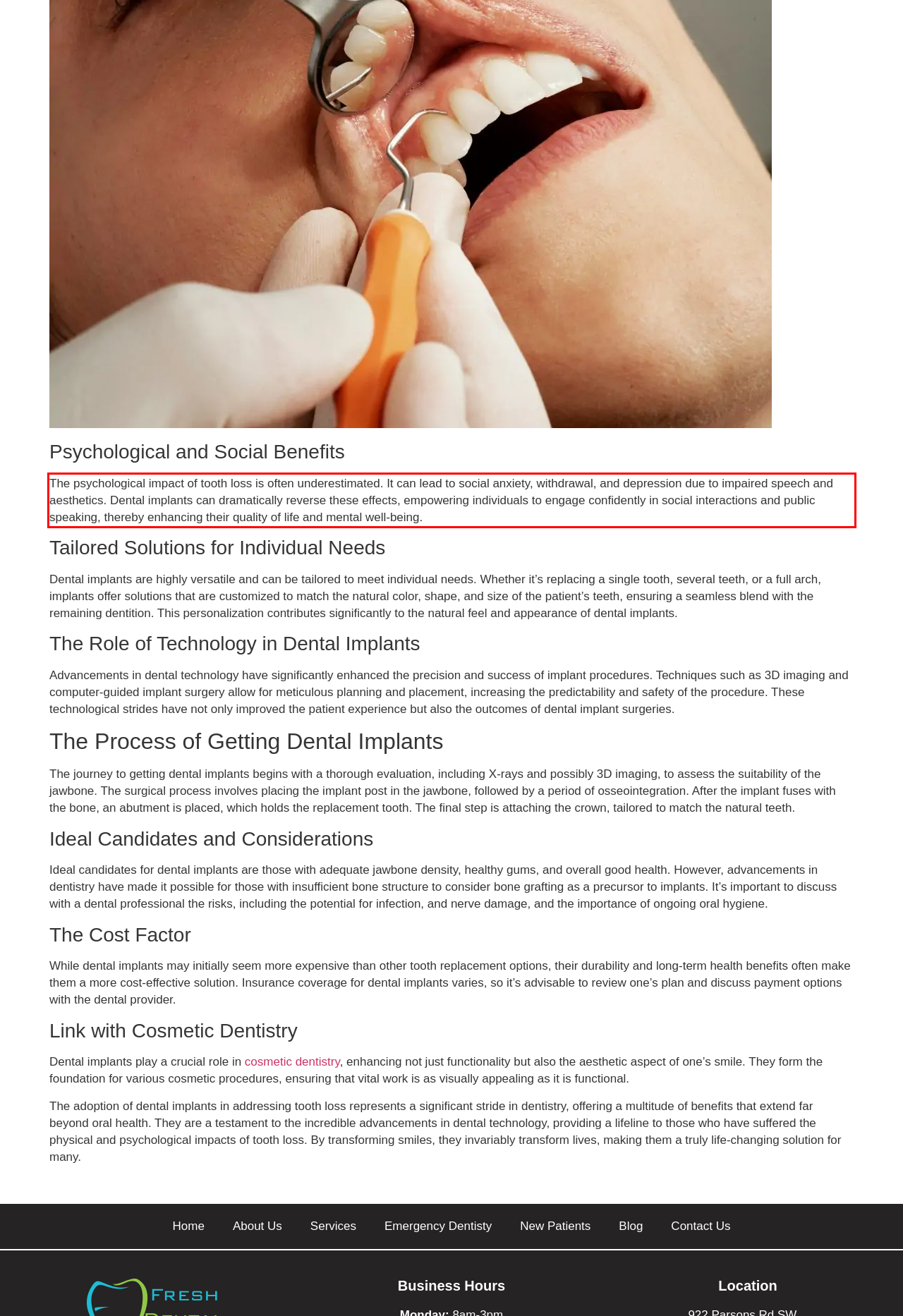Identify and extract the text within the red rectangle in the screenshot of the webpage.

The psychological impact of tooth loss is often underestimated. It can lead to social anxiety, withdrawal, and depression due to impaired speech and aesthetics. Dental implants can dramatically reverse these effects, empowering individuals to engage confidently in social interactions and public speaking, thereby enhancing their quality of life and mental well-being.